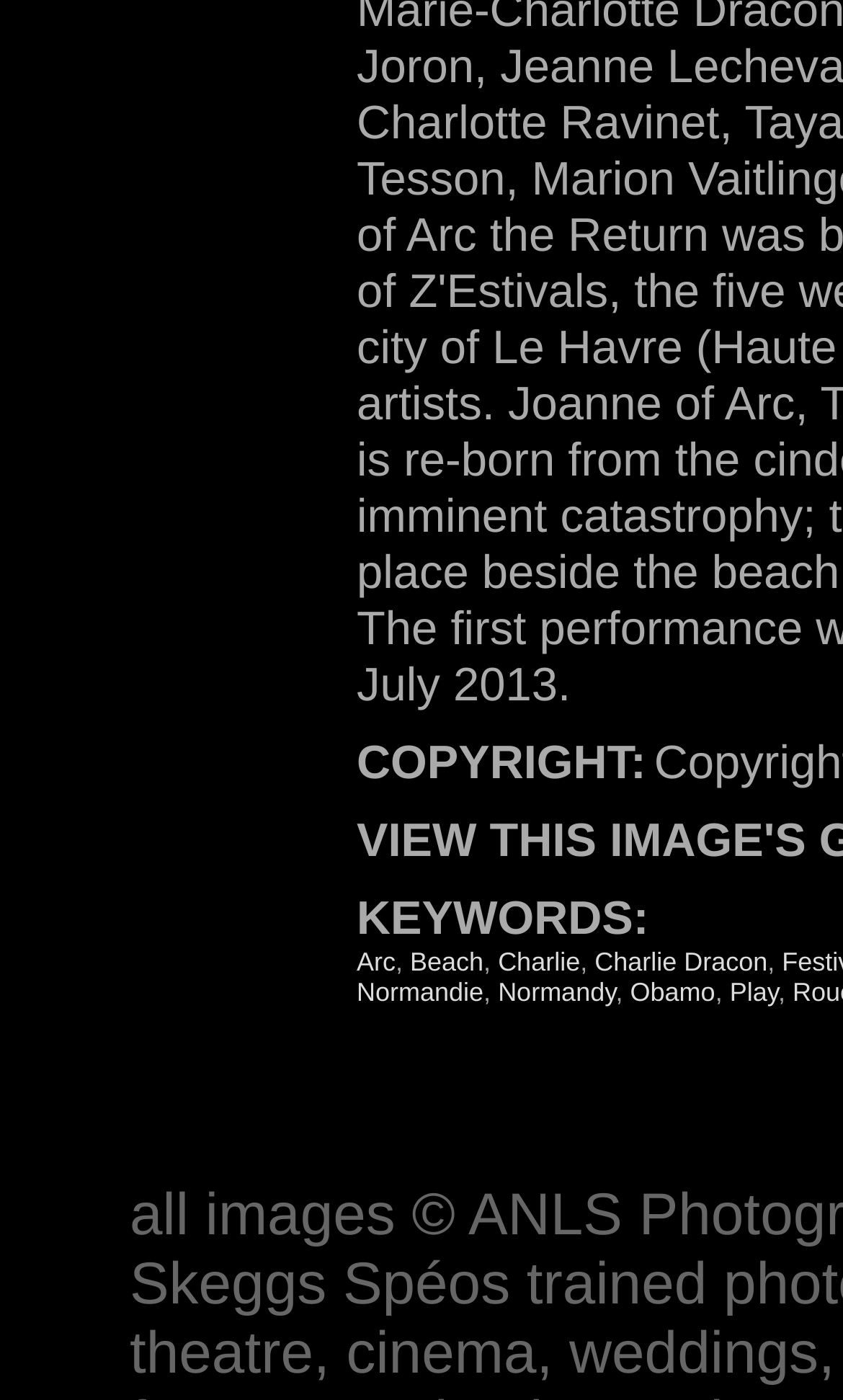Locate the bounding box coordinates of the area you need to click to fulfill this instruction: 'Click on Arc'. The coordinates must be in the form of four float numbers ranging from 0 to 1: [left, top, right, bottom].

[0.423, 0.677, 0.469, 0.698]